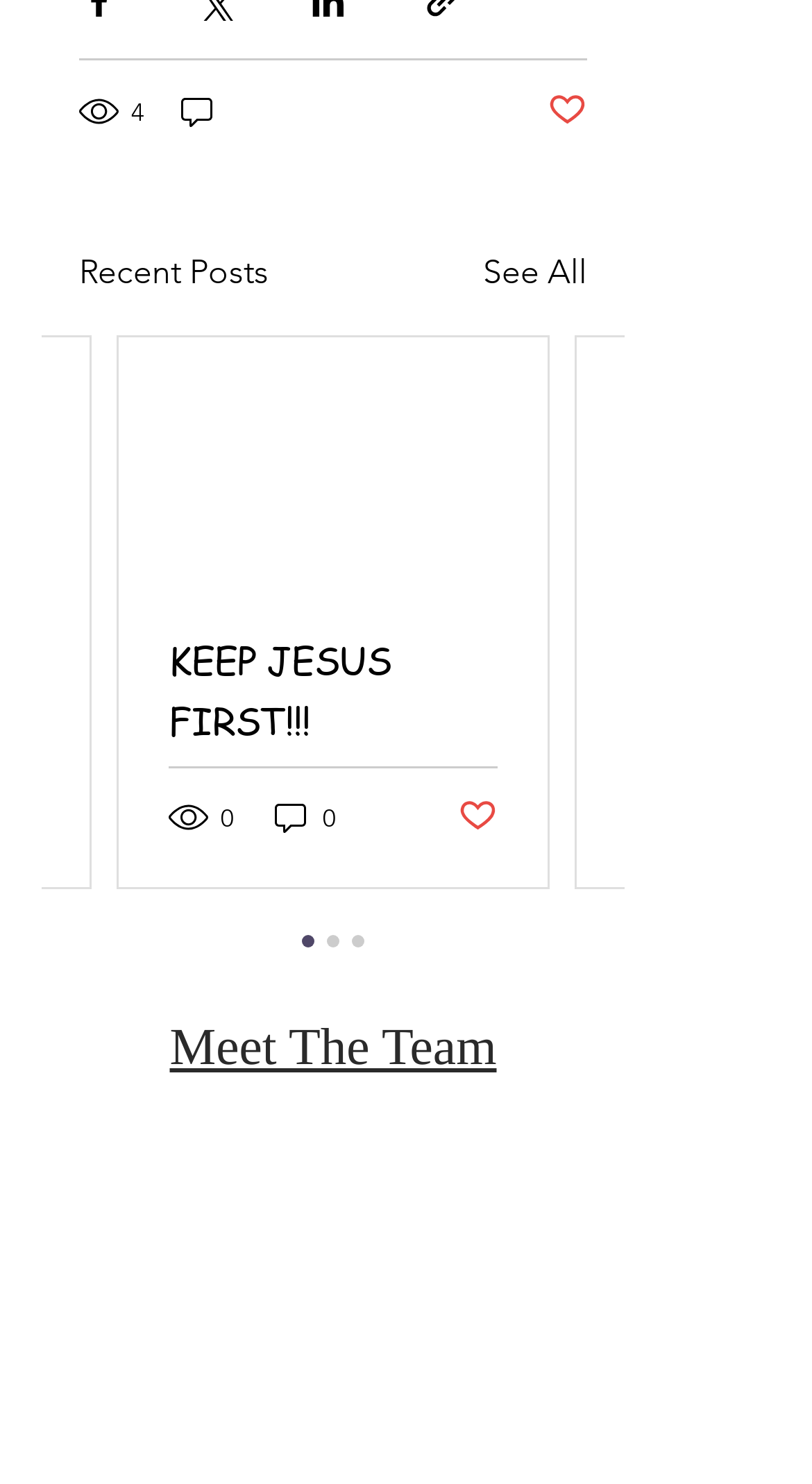Show the bounding box coordinates of the region that should be clicked to follow the instruction: "See all recent posts."

[0.595, 0.167, 0.723, 0.201]